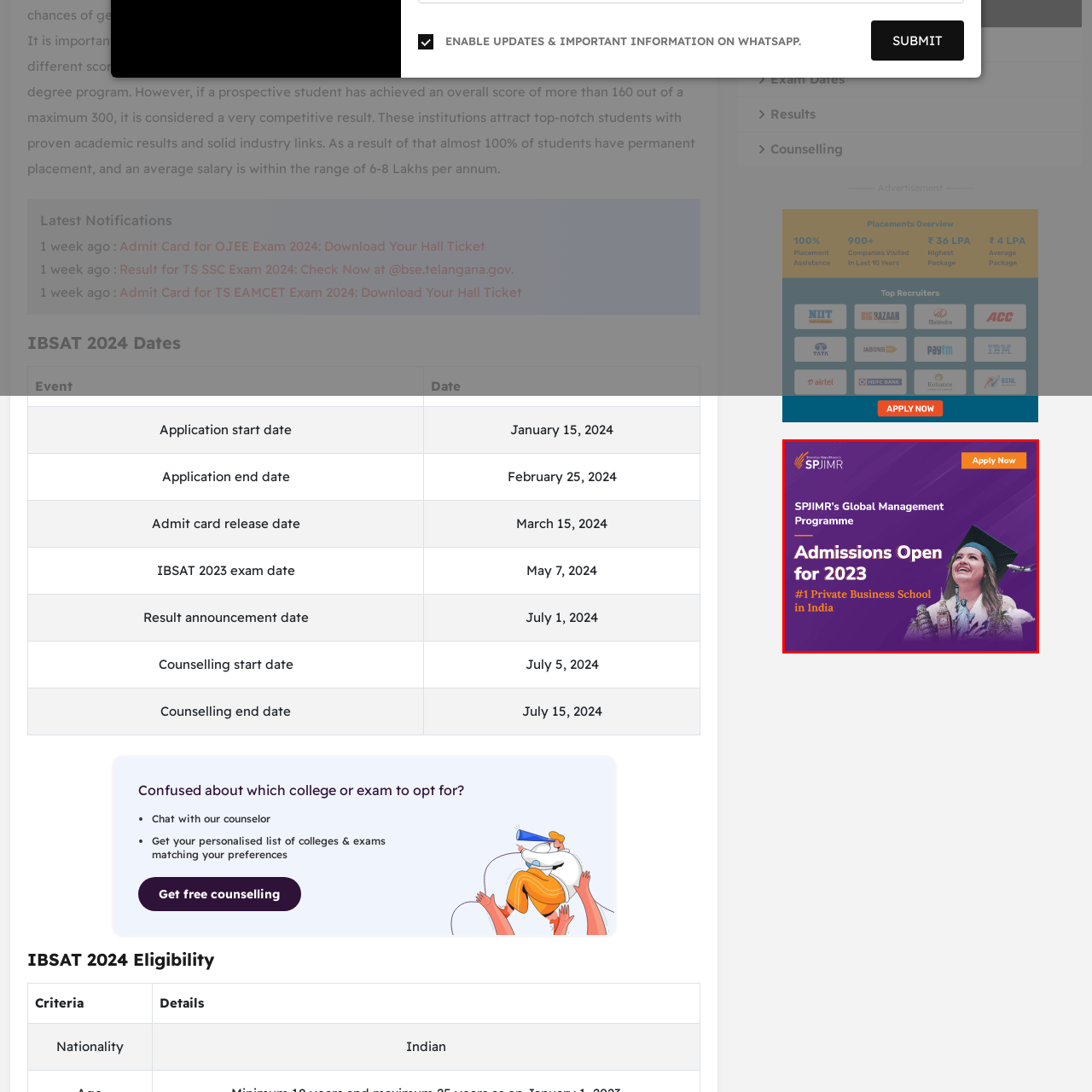Create a detailed description of the image enclosed by the red bounding box.

The image promotes SPJIMR's Global Management Programme, highlighting that admissions are currently open for the year 2023. This advertisement emphasizes SPJIMR's status as the #1 private business school in India, showcasing an encouraging message for prospective students looking to advance their education in management. It features a graduate in a cap and gown, symbolizing achievement and the potential for future success. The captivating background and clear call-to-action button reading "Apply Now" invites interested individuals to take the next step in their academic journey.